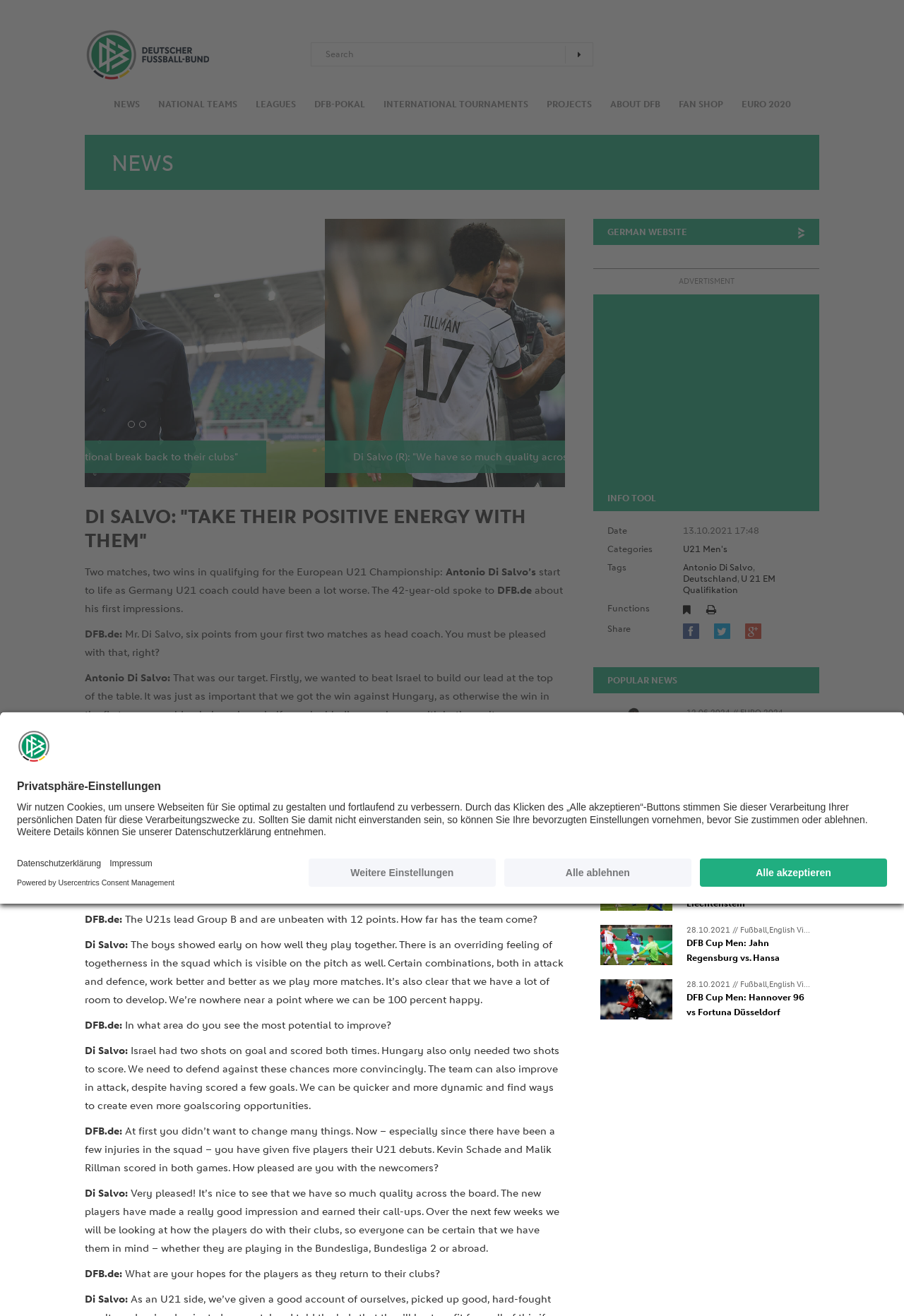How many matches have the U21 team won in qualifying for the European U21 Championship?
Provide a fully detailed and comprehensive answer to the question.

The article mentions 'Two matches, two wins in qualifying for the European U21 Championship...'